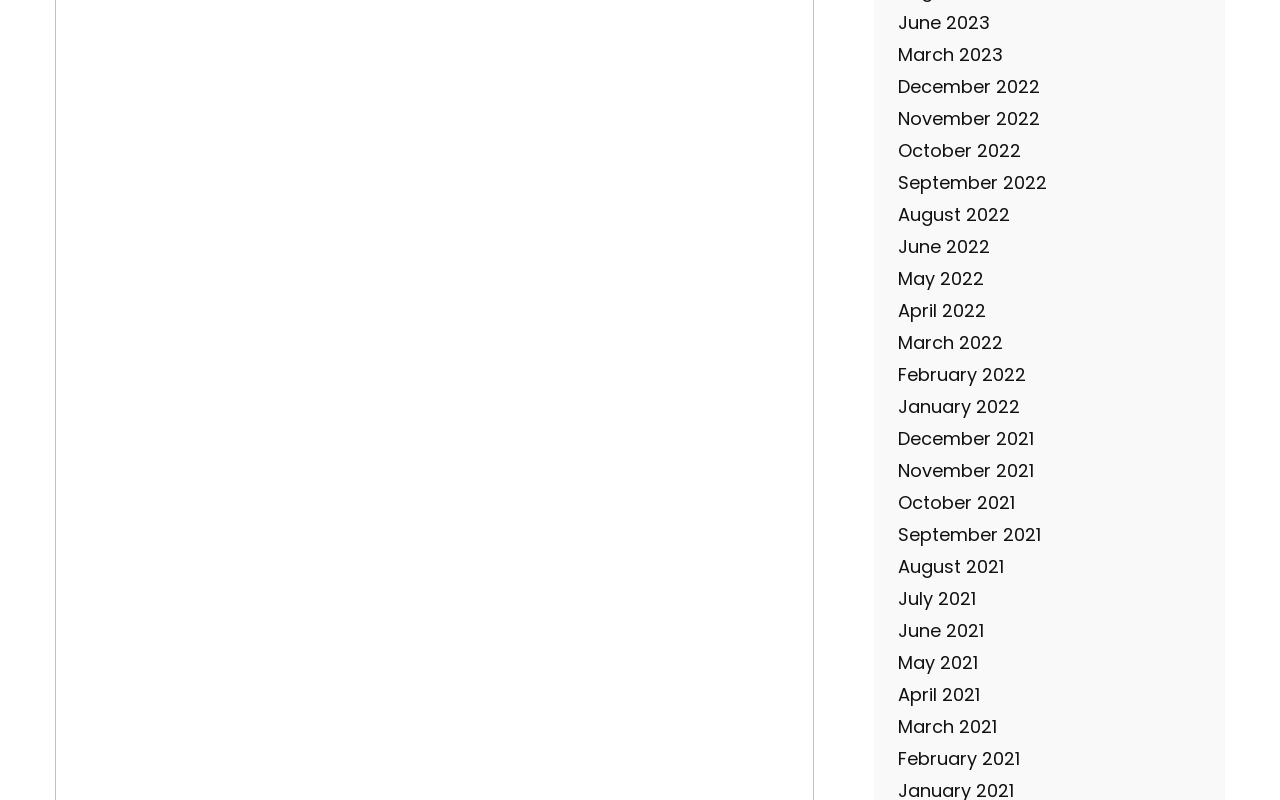Is there a link for May 2020?
Please respond to the question with a detailed and well-explained answer.

I searched the list of links and did not find any link with the text 'May 2020', which suggests that there is no link for May 2020.